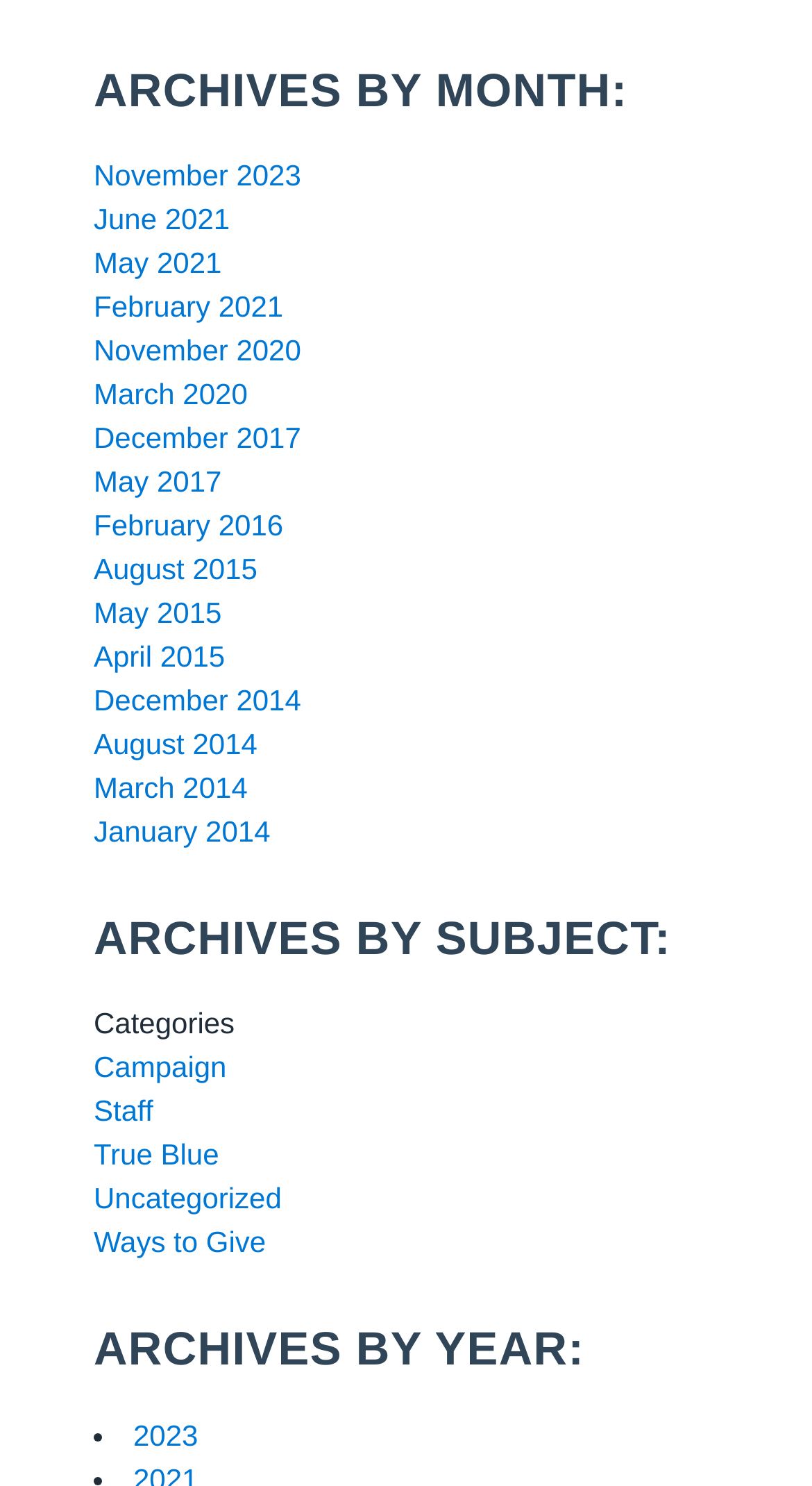How many categories are listed under 'ARCHIVES BY SUBJECT:'?
Based on the image, respond with a single word or phrase.

6